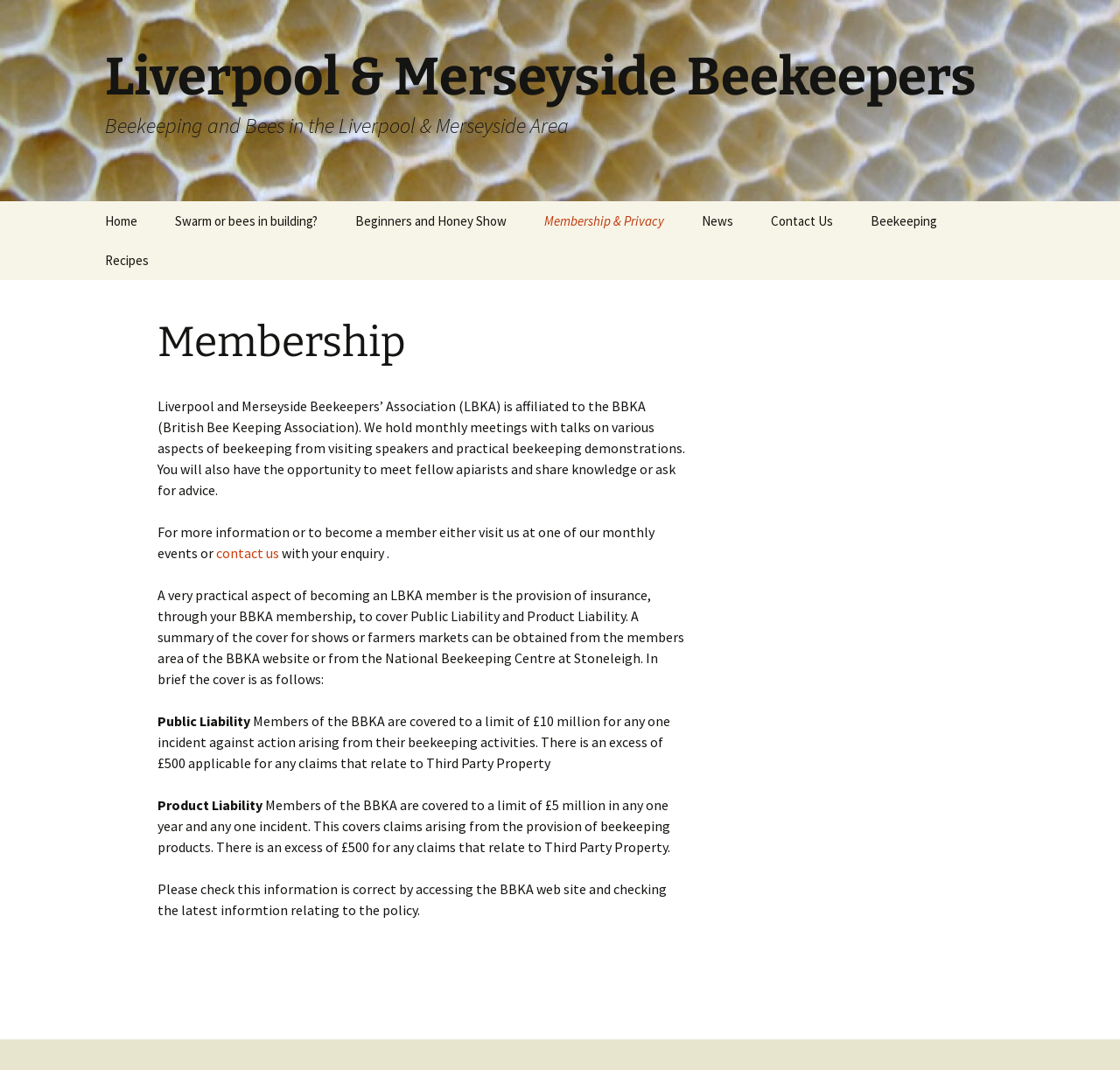What is the purpose of the monthly meetings?
Answer the question with as much detail as you can, using the image as a reference.

I found this answer by reading the text in the article section, which mentions 'We hold monthly meetings with talks on various aspects of beekeeping from visiting speakers and practical beekeeping demonstrations.'